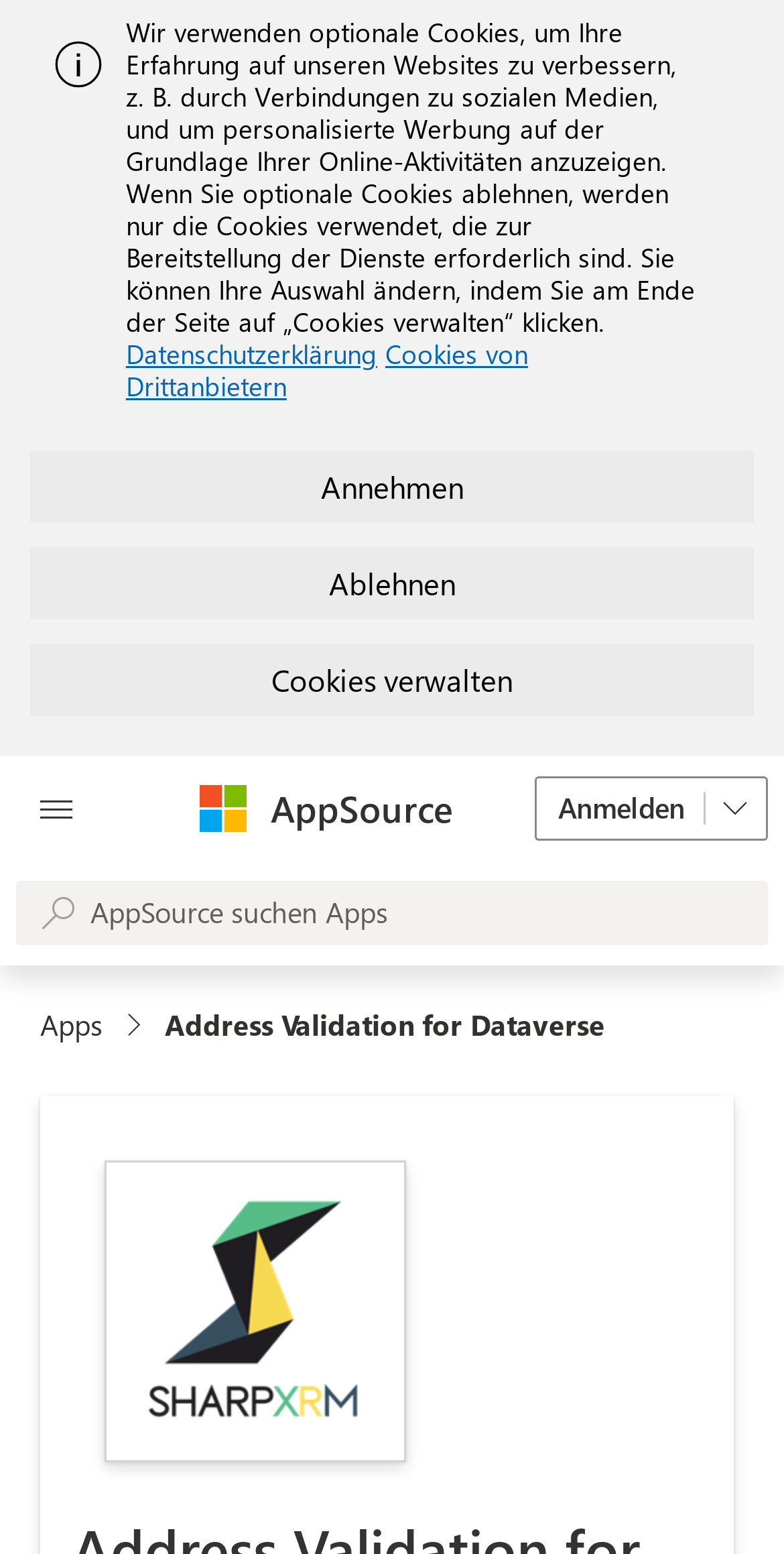Given the element description, predict the bounding box coordinates in the format (top-left x, top-left y, bottom-right x, bottom-right y). Make sure all values are between 0 and 1. Here is the element description: Cookies von Drittanbietern

[0.161, 0.216, 0.673, 0.259]